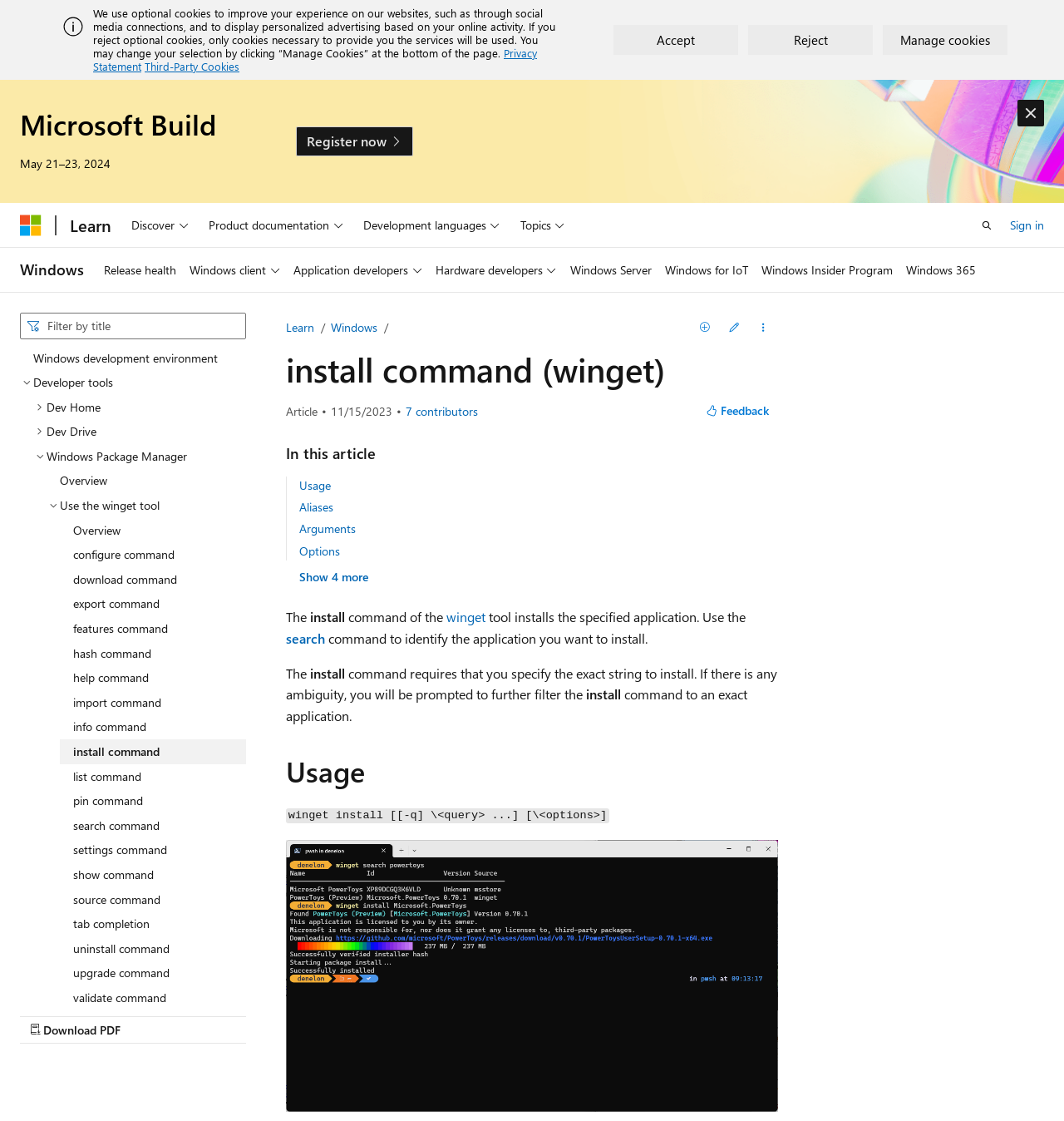Can you find the bounding box coordinates for the element that needs to be clicked to execute this instruction: "Search in the search bar"? The coordinates should be given as four float numbers between 0 and 1, i.e., [left, top, right, bottom].

[0.019, 0.279, 0.231, 0.302]